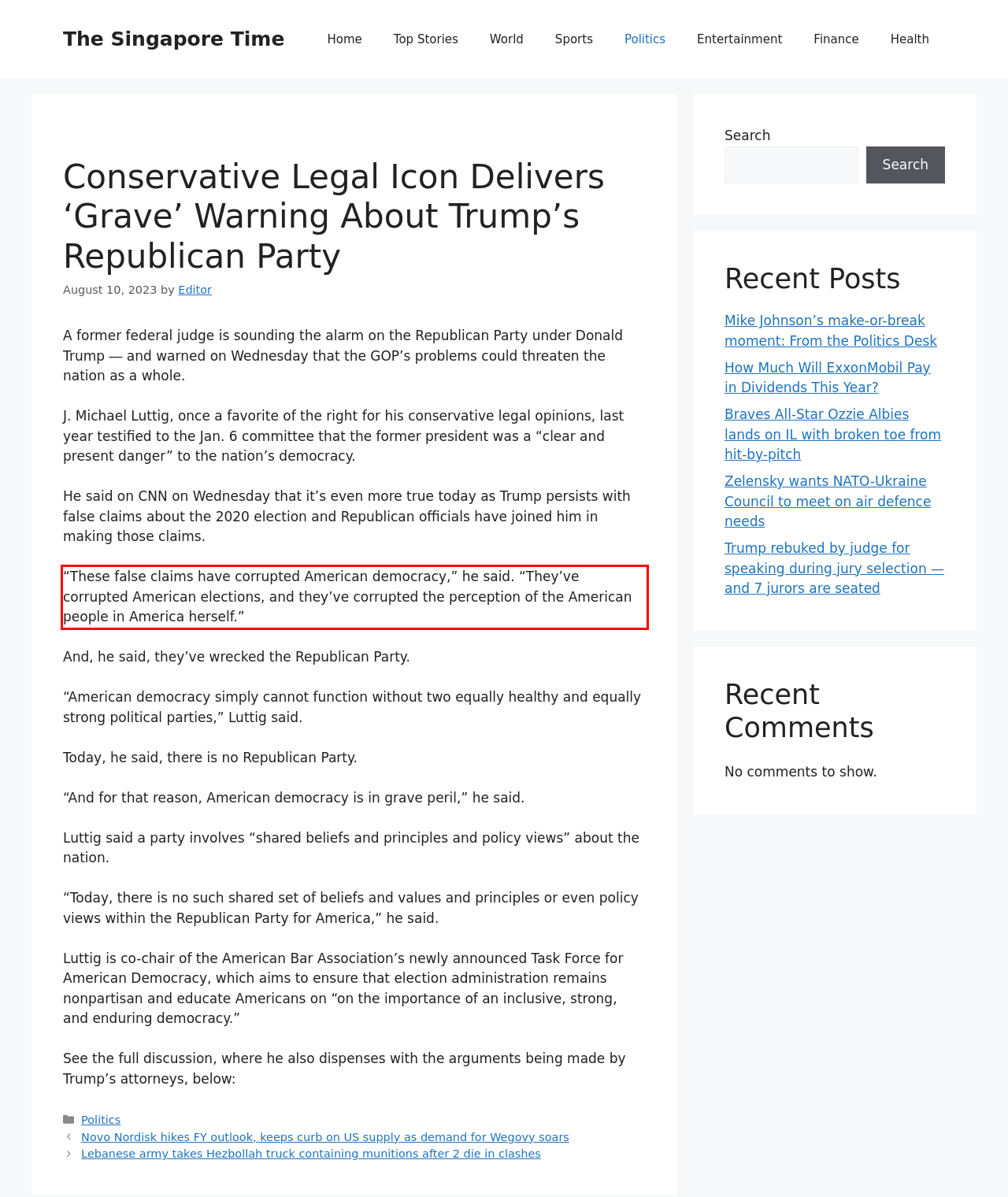You have a webpage screenshot with a red rectangle surrounding a UI element. Extract the text content from within this red bounding box.

“These false claims have corrupted American democracy,” he said. “They’ve corrupted American elections, and they’ve corrupted the perception of the American people in America herself.”